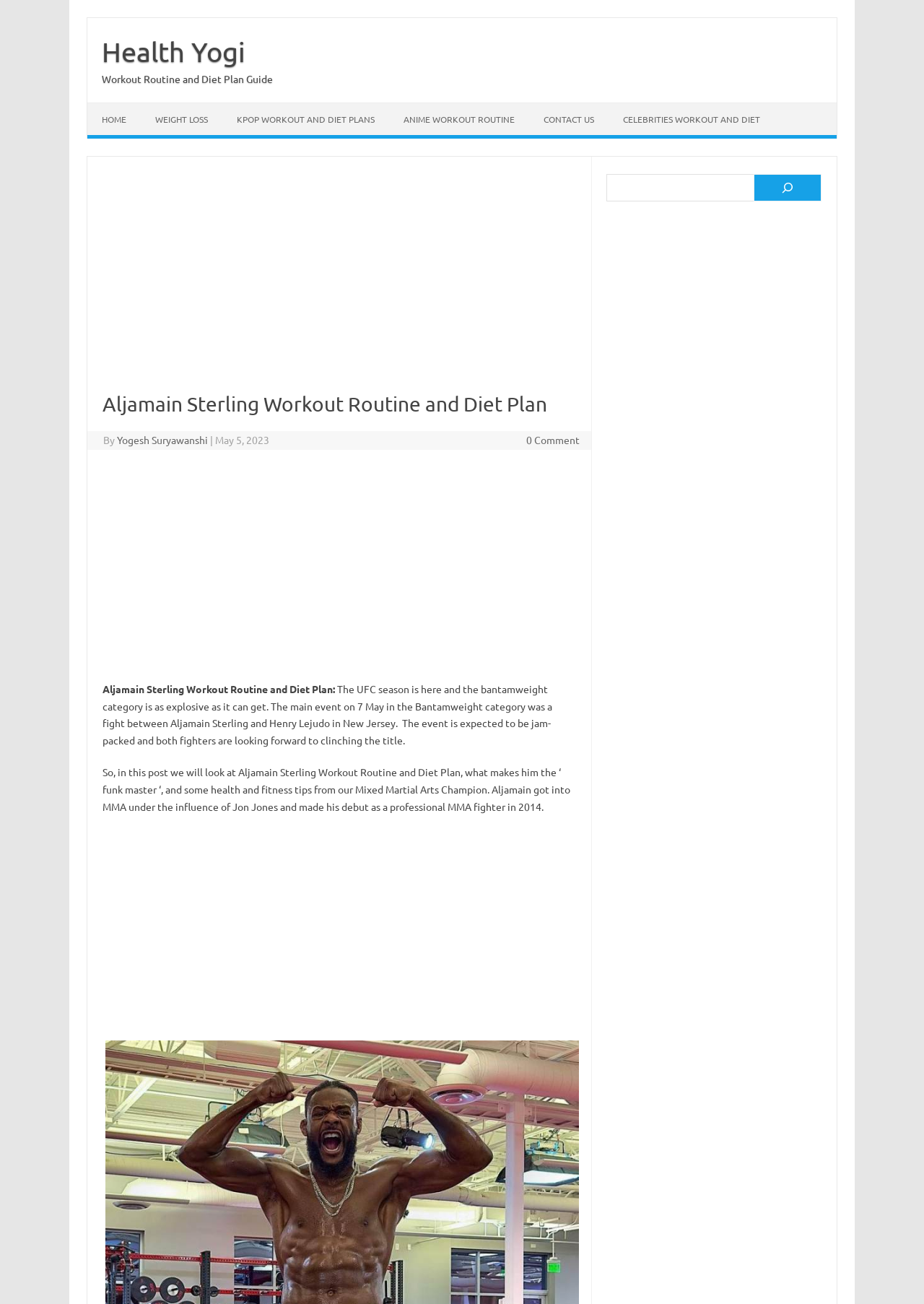Please identify the bounding box coordinates of the clickable area that will allow you to execute the instruction: "Click on the 'CELEBRITIES WORKOUT AND DIET' link".

[0.659, 0.079, 0.838, 0.104]